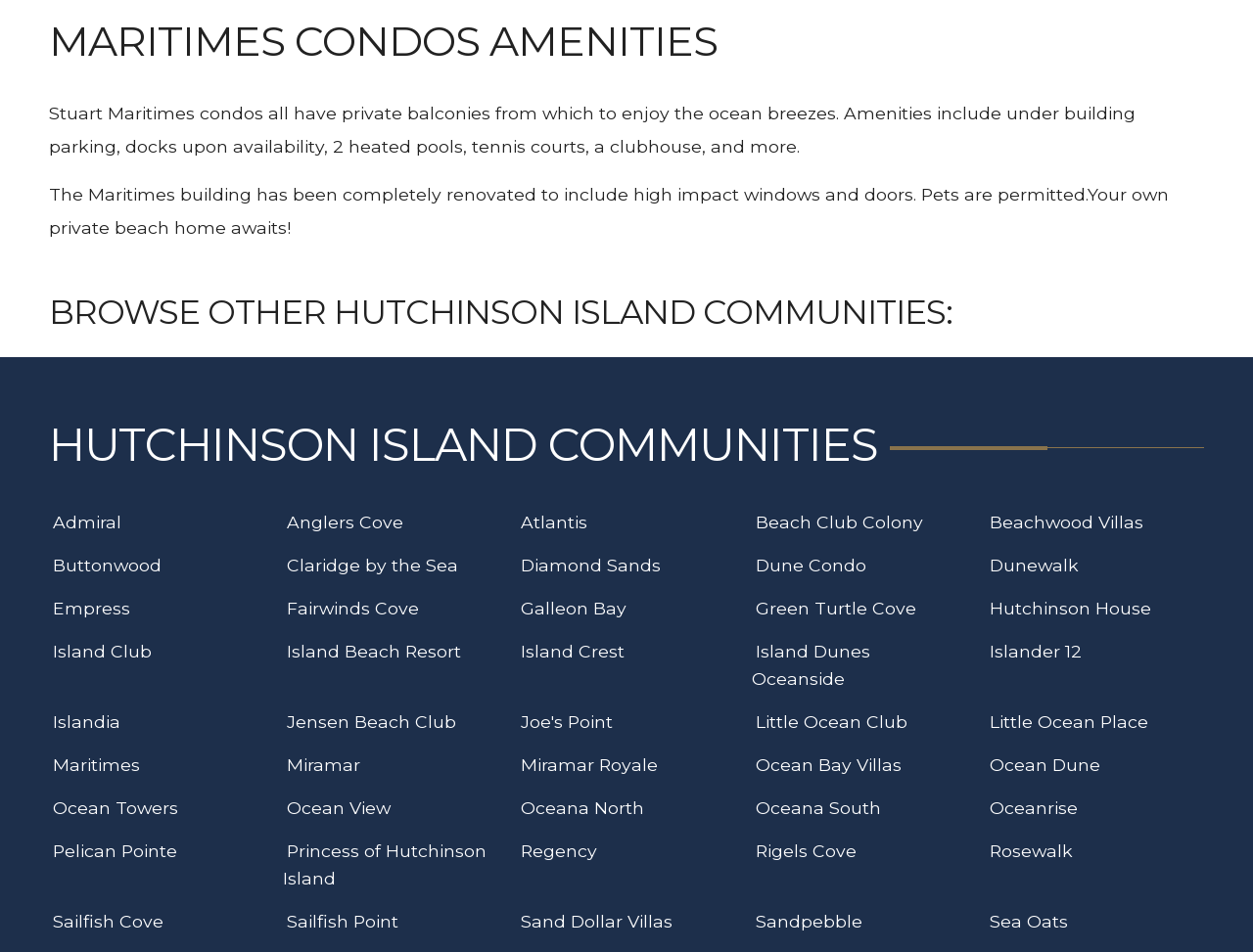Determine the bounding box coordinates for the UI element matching this description: "Claridge by the Sea".

[0.223, 0.575, 0.372, 0.613]